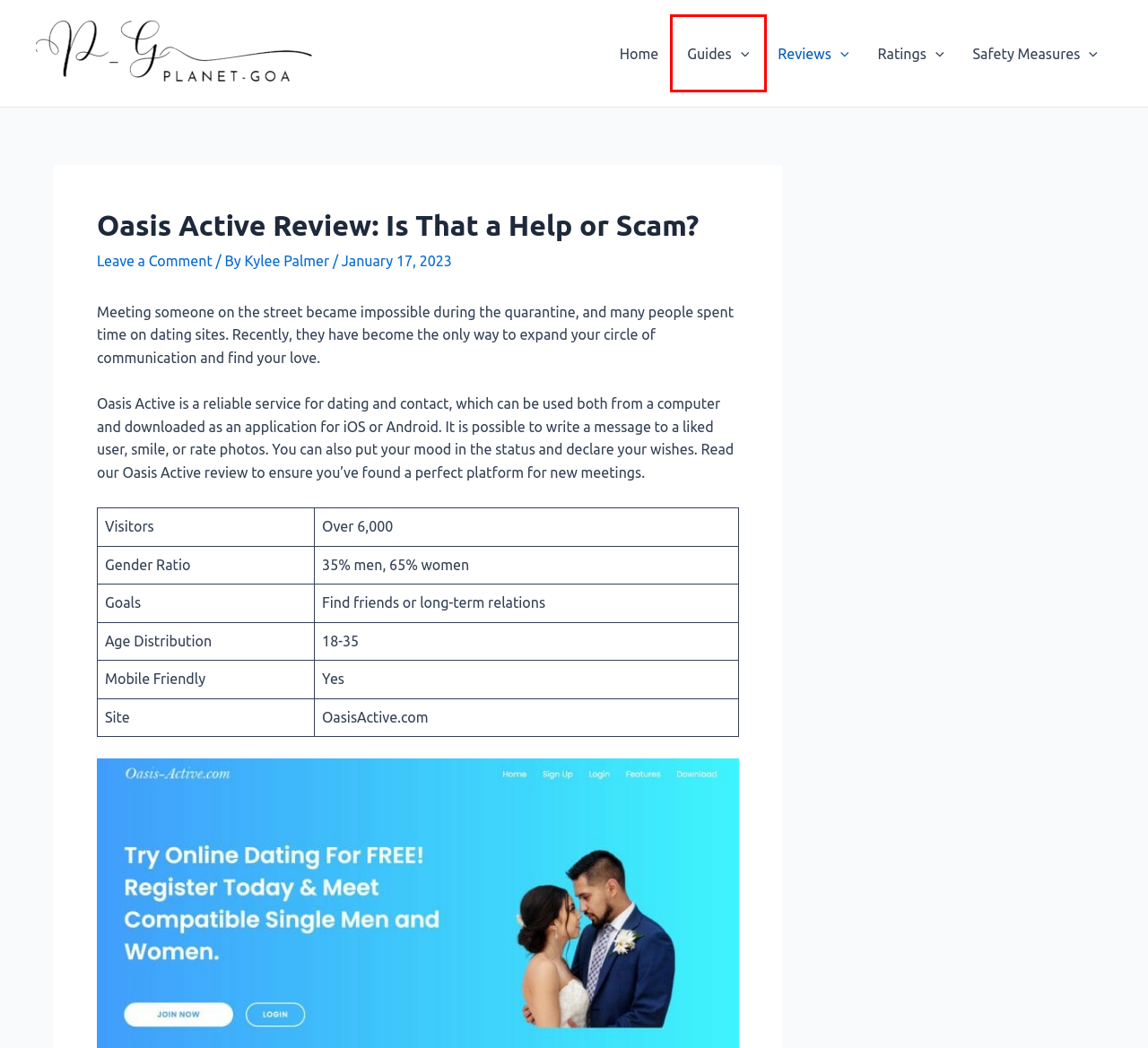Analyze the screenshot of a webpage featuring a red rectangle around an element. Pick the description that best fits the new webpage after interacting with the element inside the red bounding box. Here are the candidates:
A. Ratings Archives -
B. Guides Archives -
C. The Best Cougar Dating Sites In 2023
D. Reviews -
E. Sugar Daddy Chat Rooms You Have To Try
F. Sugar Daddy Sites Worth Joining in 2023
G. Safety Tips Archives -
H. Best Sugar Baby Websites Worth Visiting in 2023

B